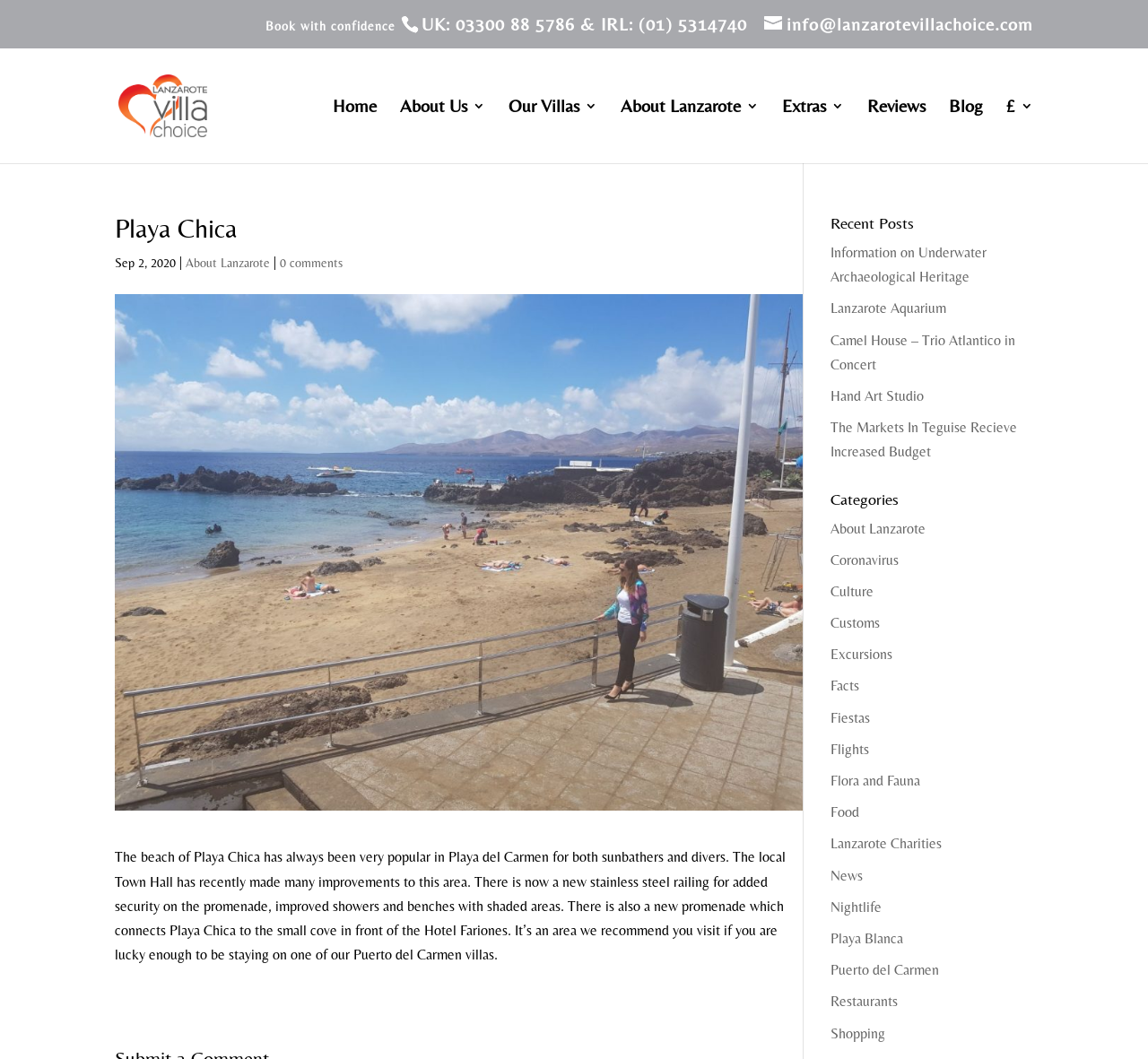Refer to the screenshot and give an in-depth answer to this question: What is the phone number for UK?

I found the phone number for UK by looking at the top section of the webpage, where it says 'UK: 03300 88 5786 & IRL: (01) 5314740'. The UK phone number is 03300 88 5786.